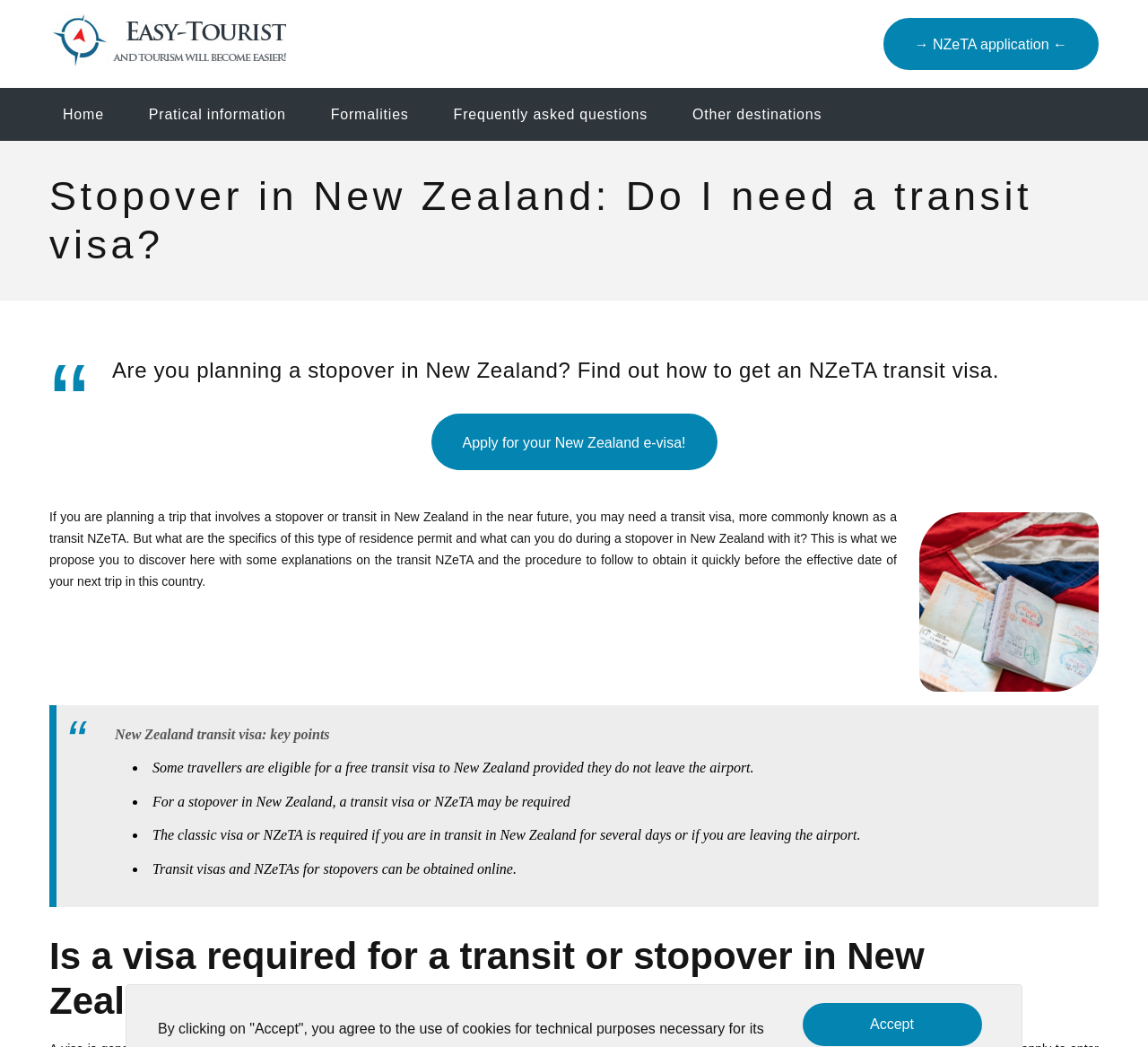Please provide a one-word or phrase answer to the question: 
What is the difference between a transit visa and a classic visa?

Duration of stay